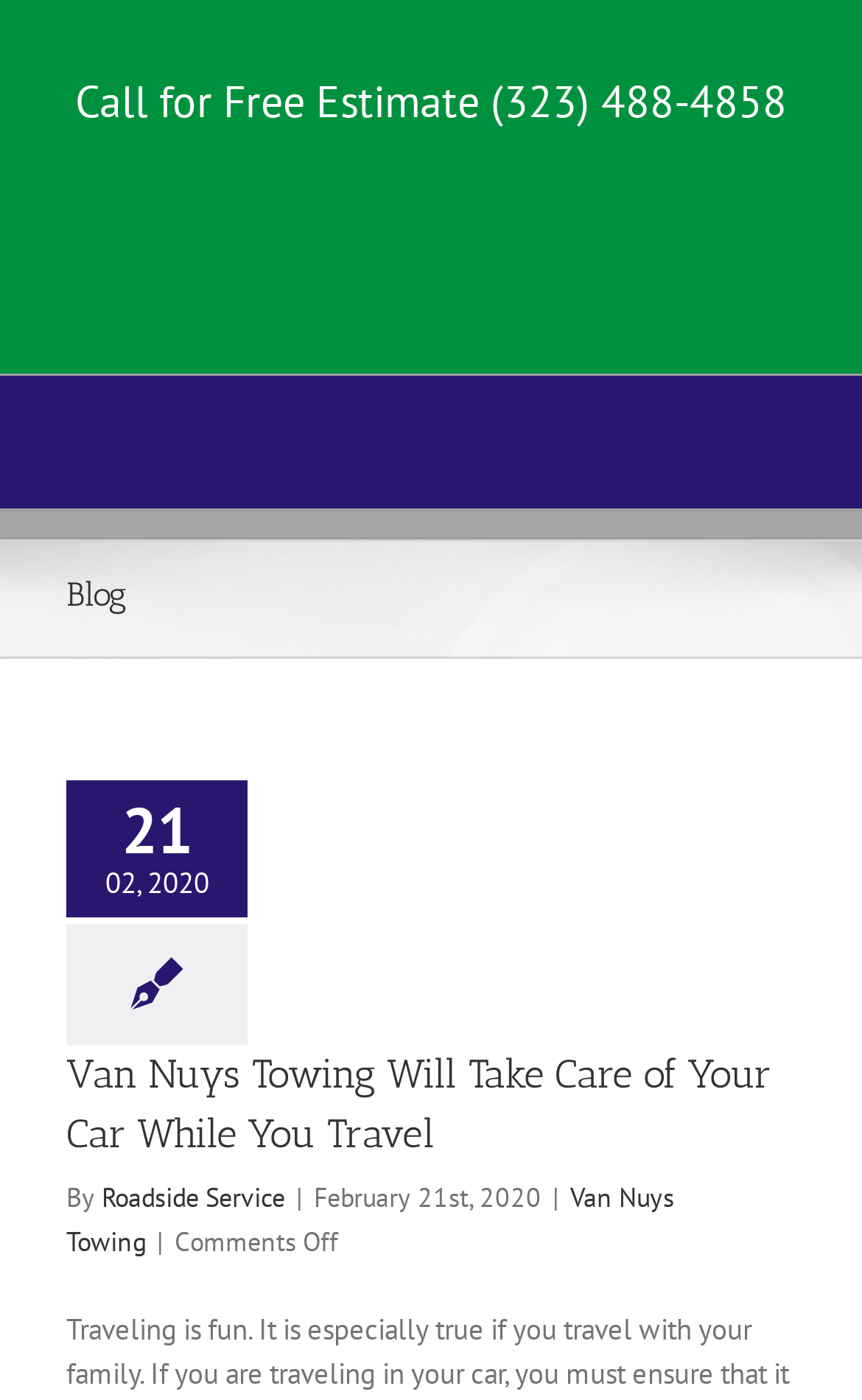Given the description Roadside Service, predict the bounding box coordinates of the UI element. Ensure the coordinates are in the format (top-left x, top-left y, bottom-right x, bottom-right y) and all values are between 0 and 1.

[0.118, 0.843, 0.331, 0.867]